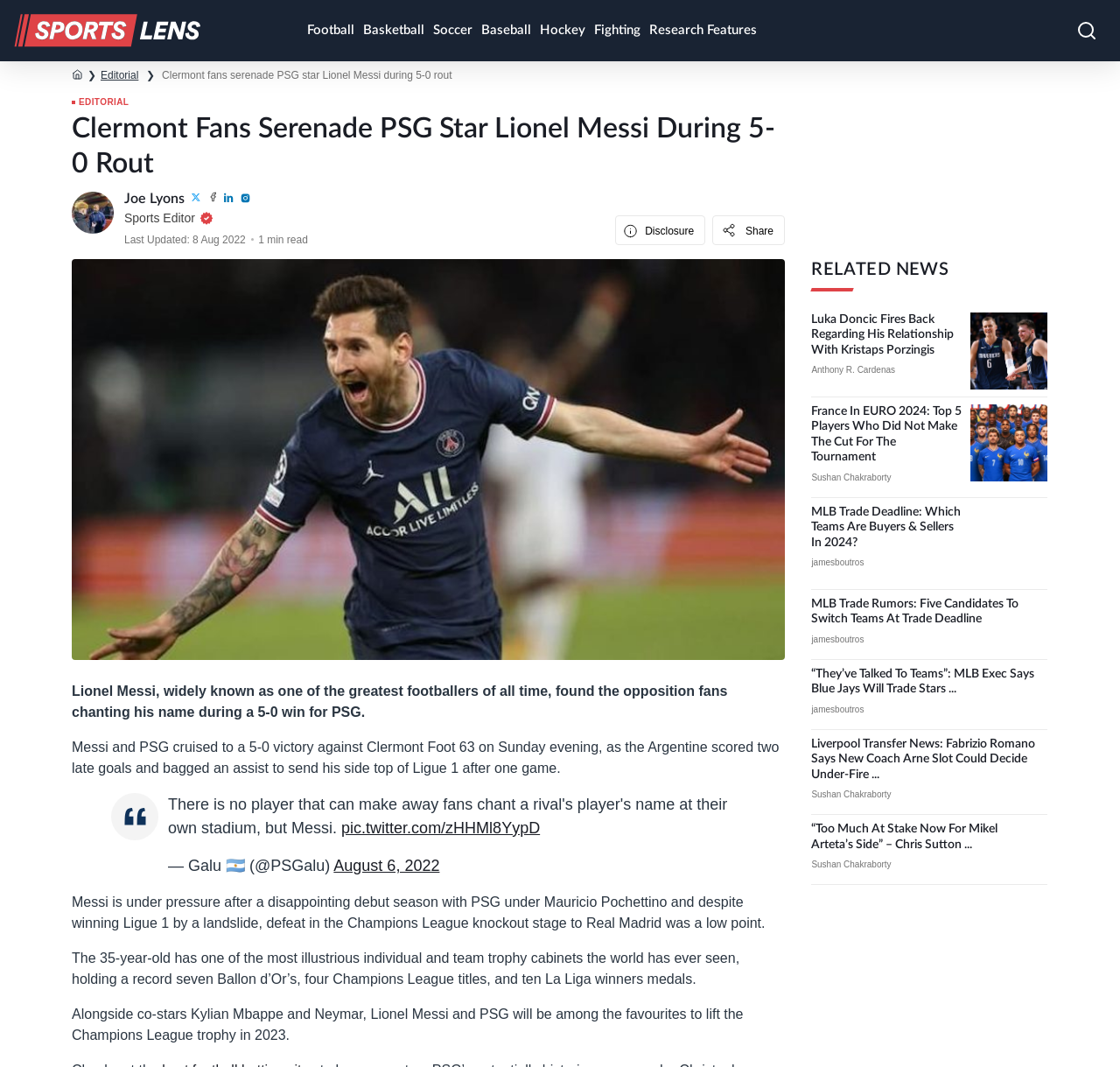Can you find and provide the main heading text of this webpage?

Clermont Fans Serenade PSG Star Lionel Messi During 5-0 Rout